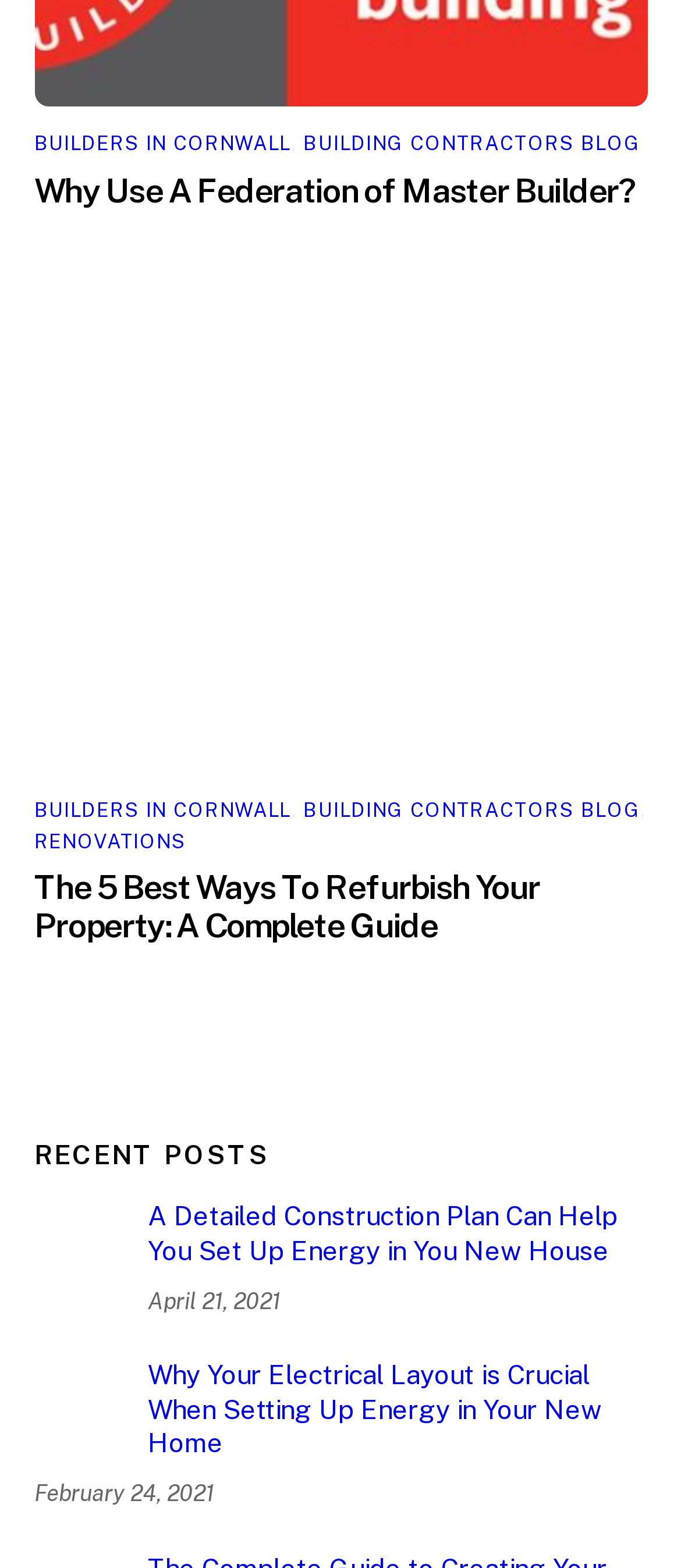What is the topic of the article?
Use the image to give a comprehensive and detailed response to the question.

The topic of the article is related to refurbishment, as indicated by the heading 'The 5 Best Ways To Refurbish Your Property: A Complete Guide' and the link 'Home refurbishments in cornwall'.